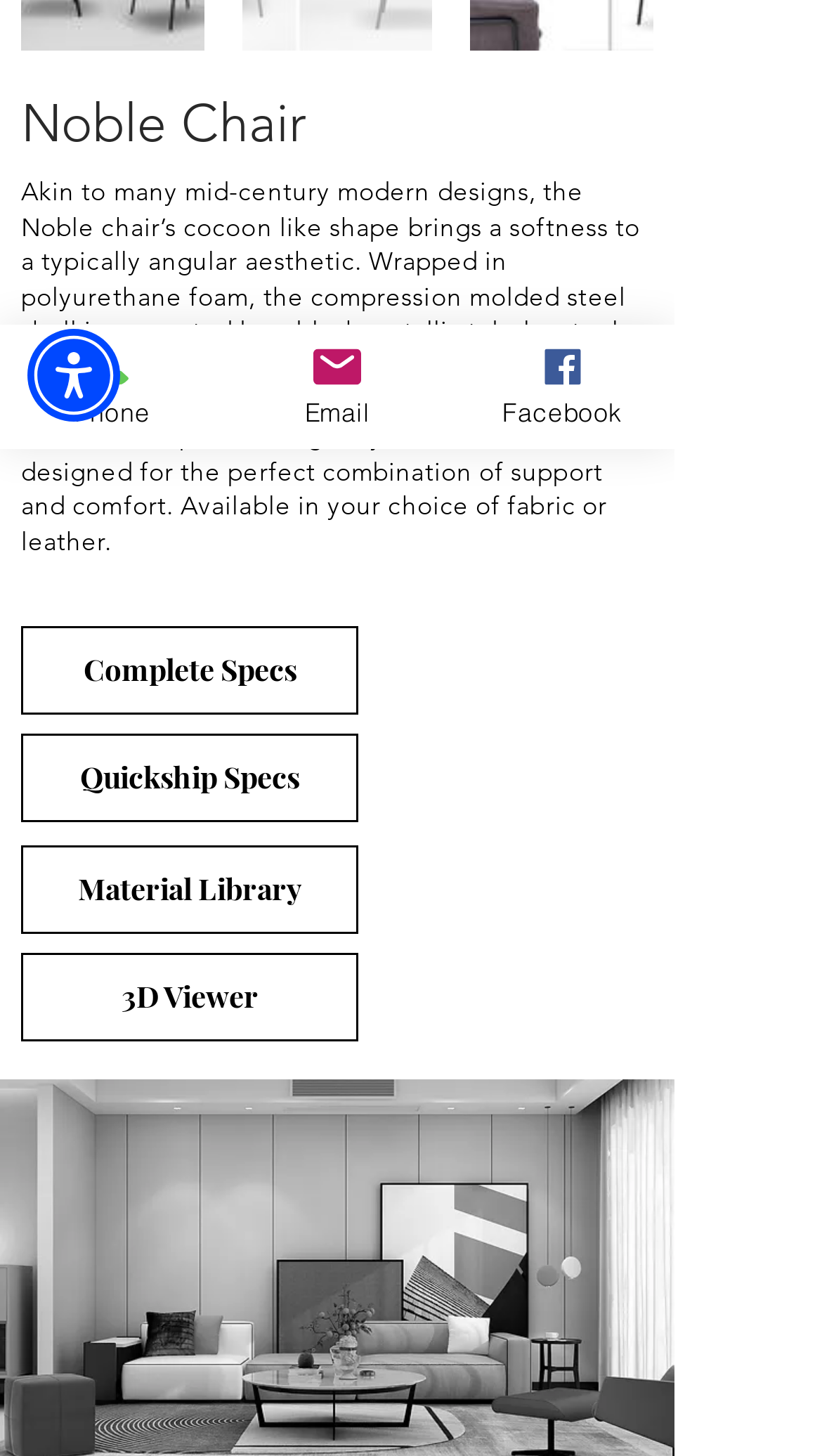Using the description "aria-label="Accessibility Menu" title="Accessibility Menu"", predict the bounding box of the relevant HTML element.

[0.033, 0.226, 0.146, 0.29]